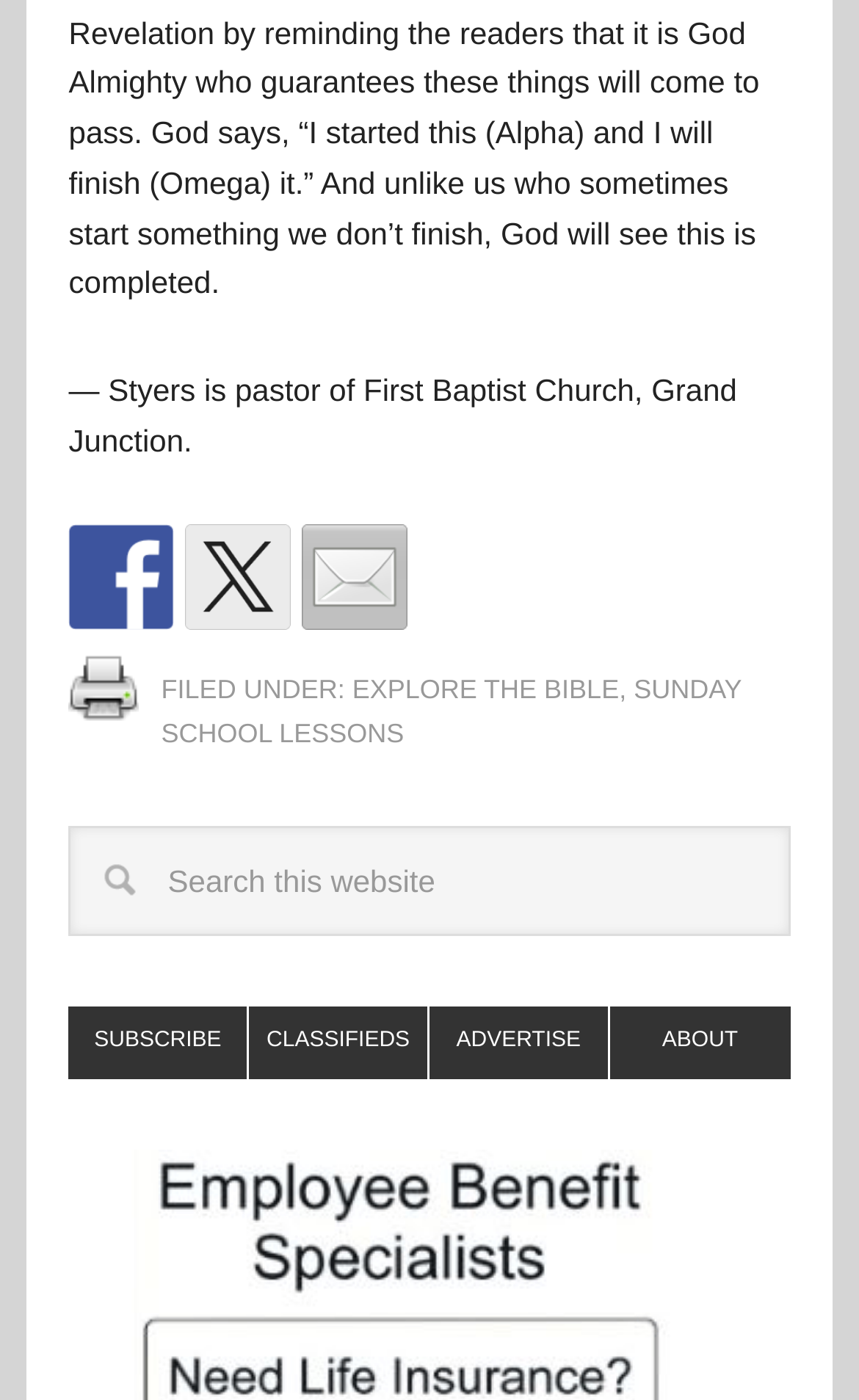What categories are listed in the footer?
Respond to the question with a single word or phrase according to the image.

EXPLORE THE BIBLE, SUNDAY SCHOOL LESSONS